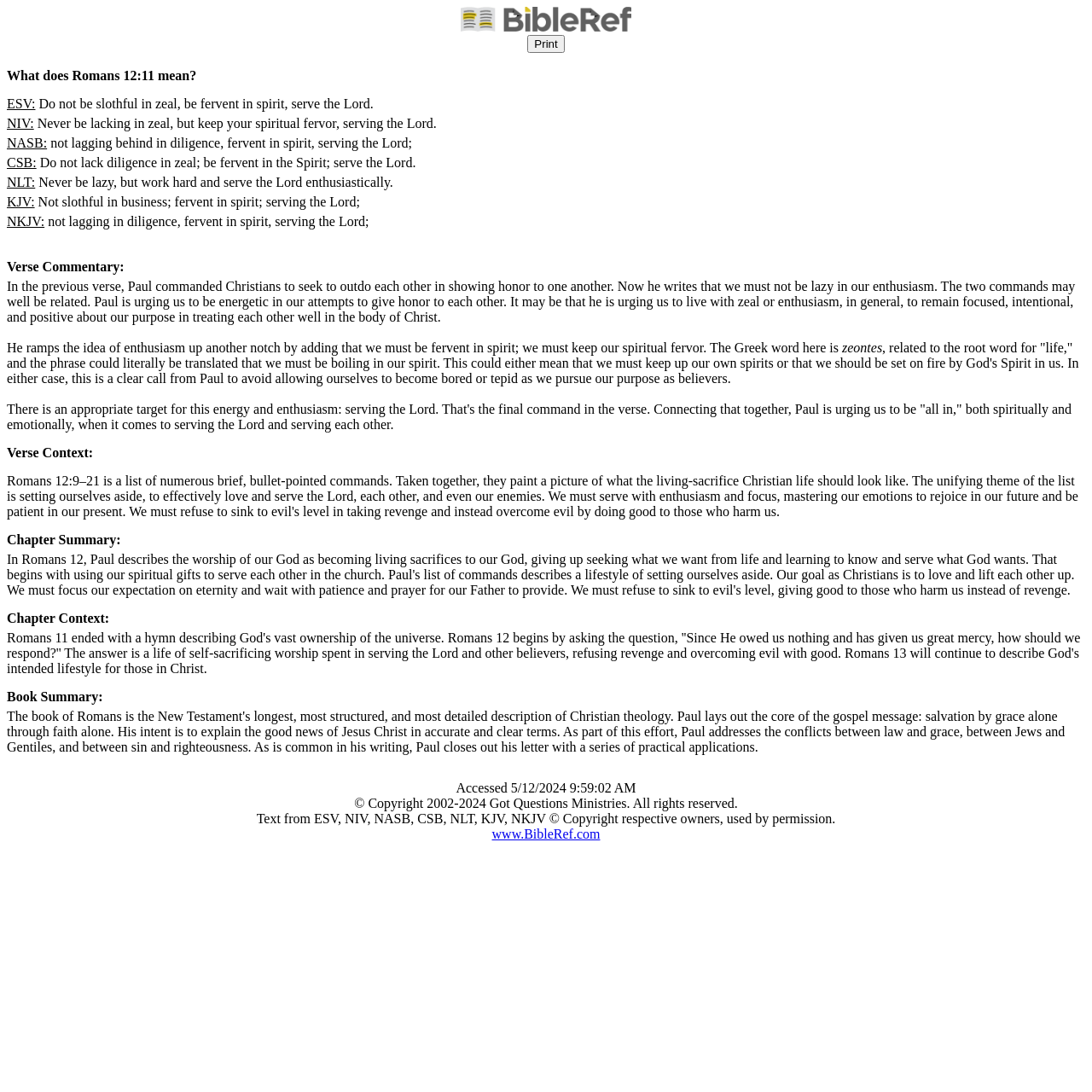Give a succinct answer to this question in a single word or phrase: 
What is the purpose of the enthusiasm and energy in Romans 12:11?

Serving the Lord